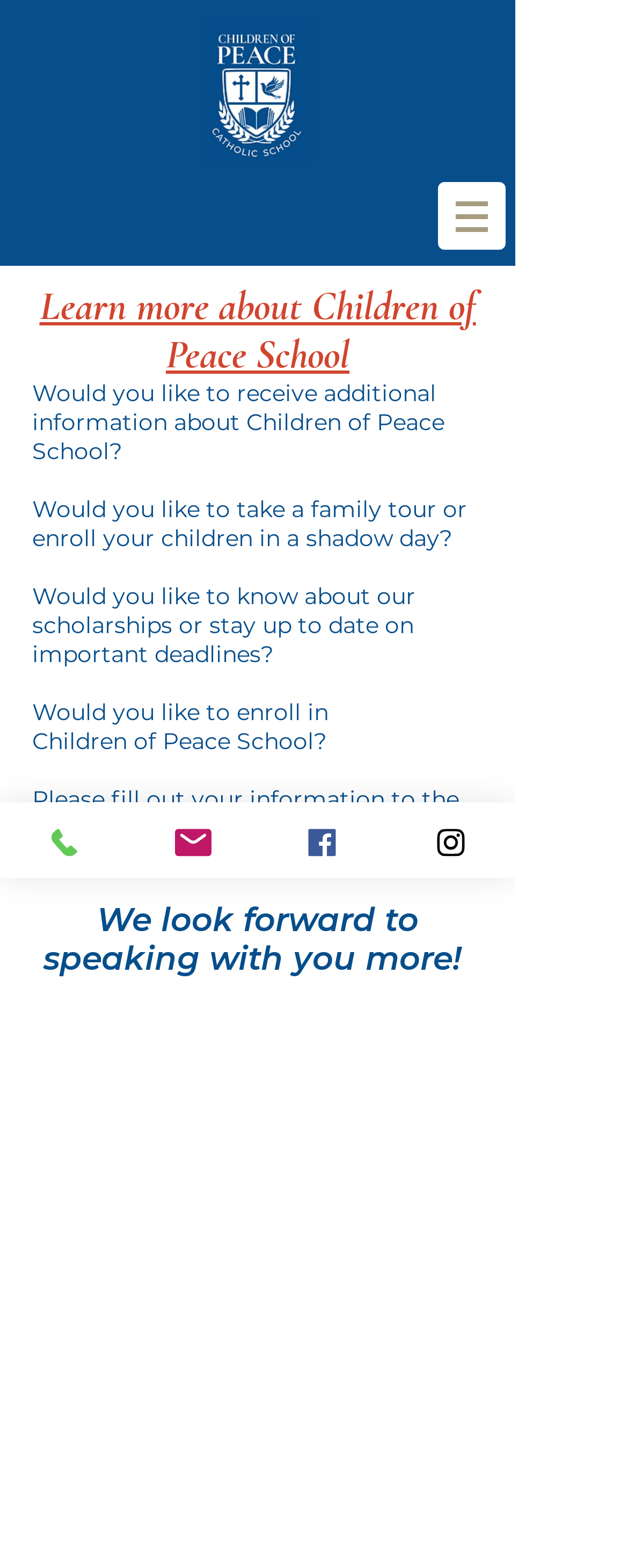Please identify and generate the text content of the webpage's main heading.

Learn more about Children of Peace School